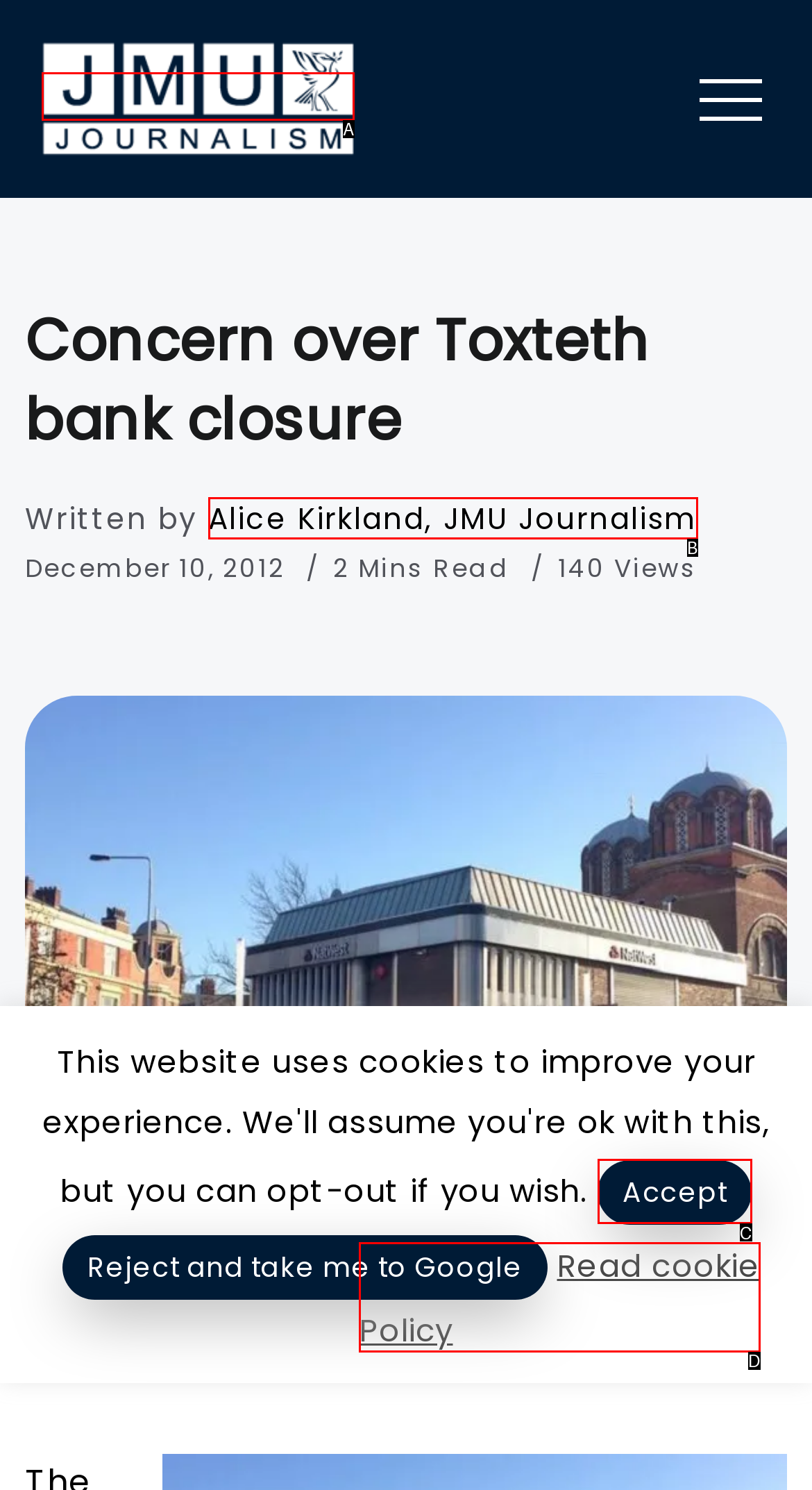Which lettered option matches the following description: Read cookie Policy
Provide the letter of the matching option directly.

D